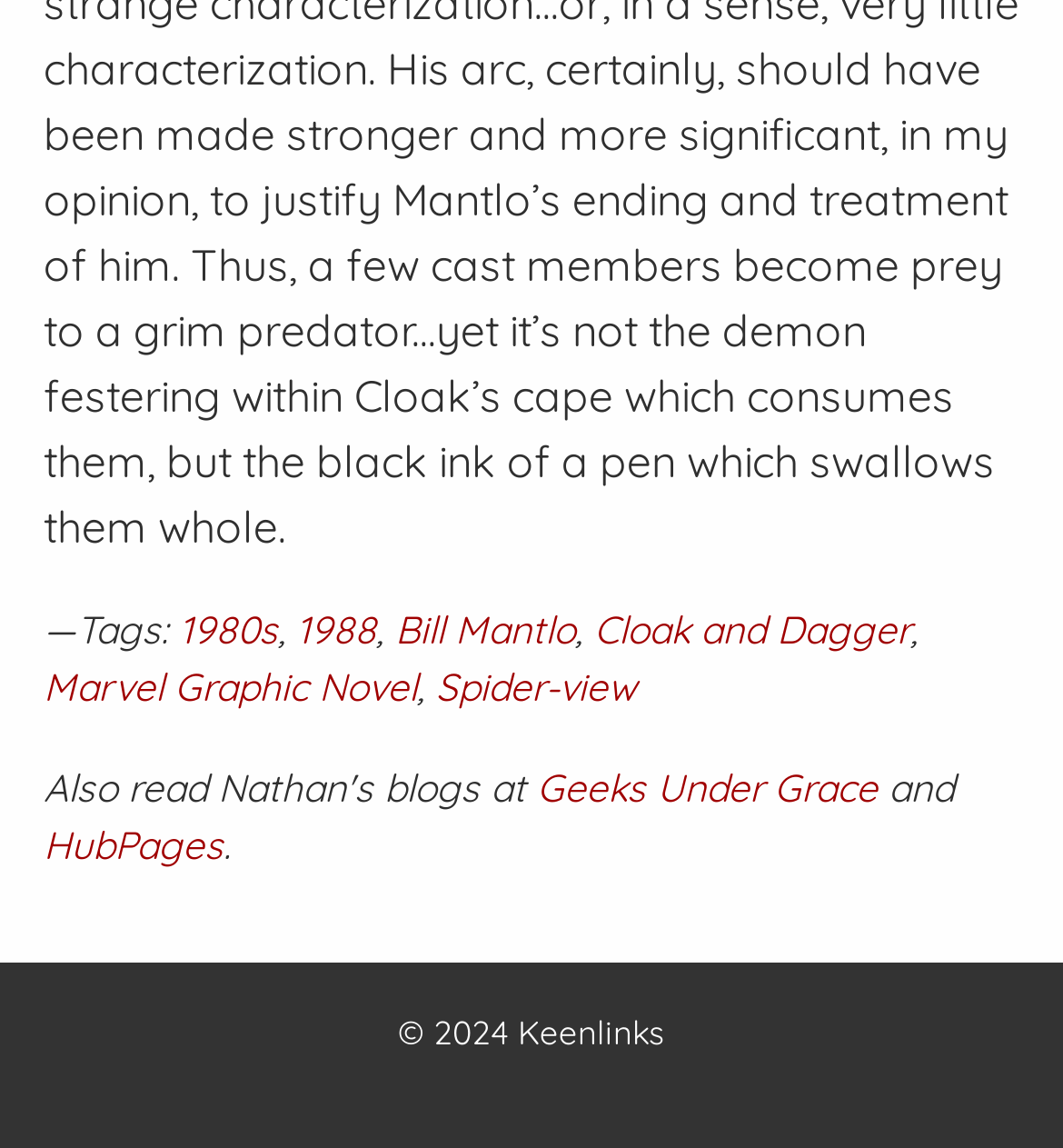Determine the bounding box coordinates for the area that should be clicked to carry out the following instruction: "Click on the link to 1980s".

[0.169, 0.528, 0.262, 0.571]